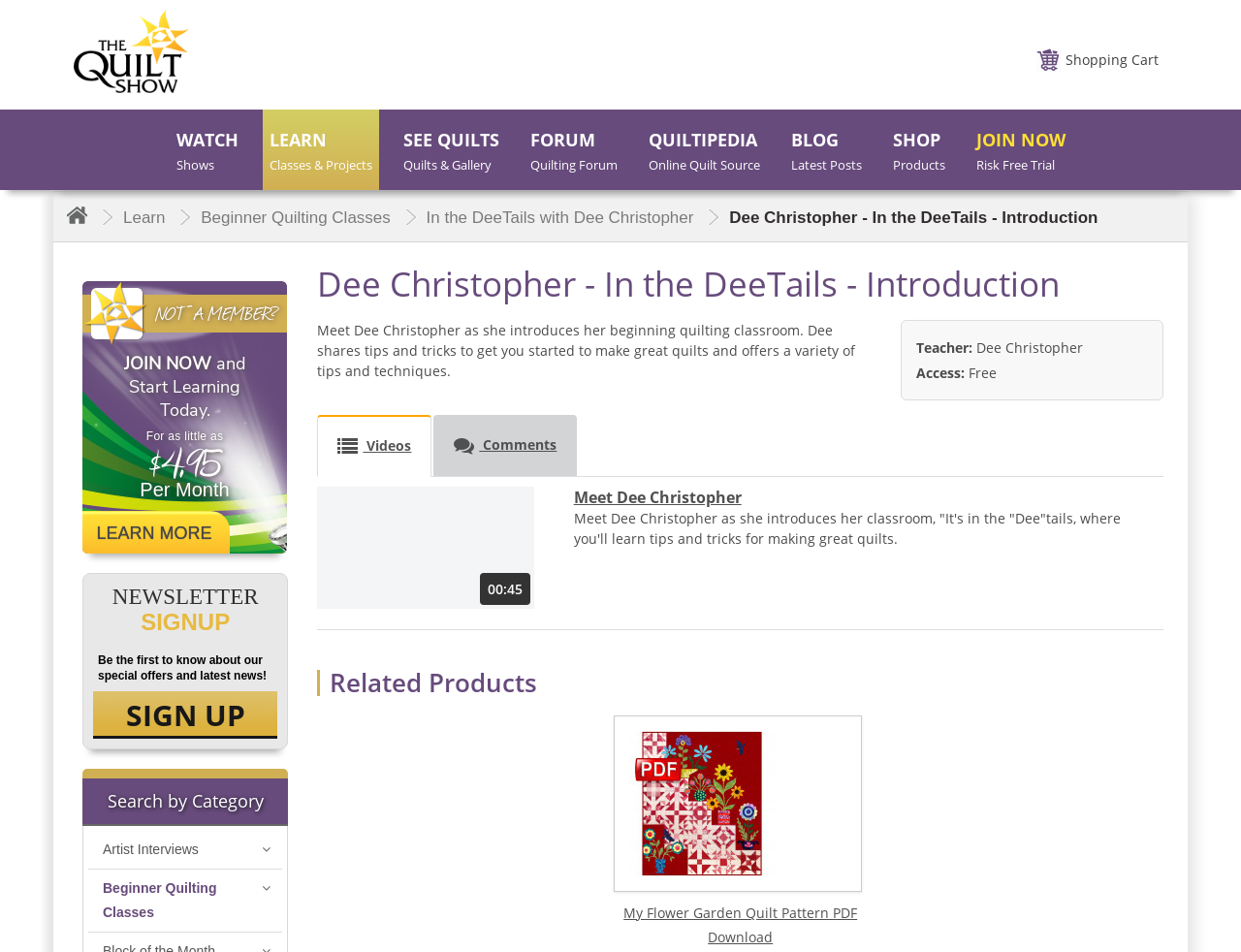Kindly determine the bounding box coordinates for the clickable area to achieve the given instruction: "view sitemap".

None